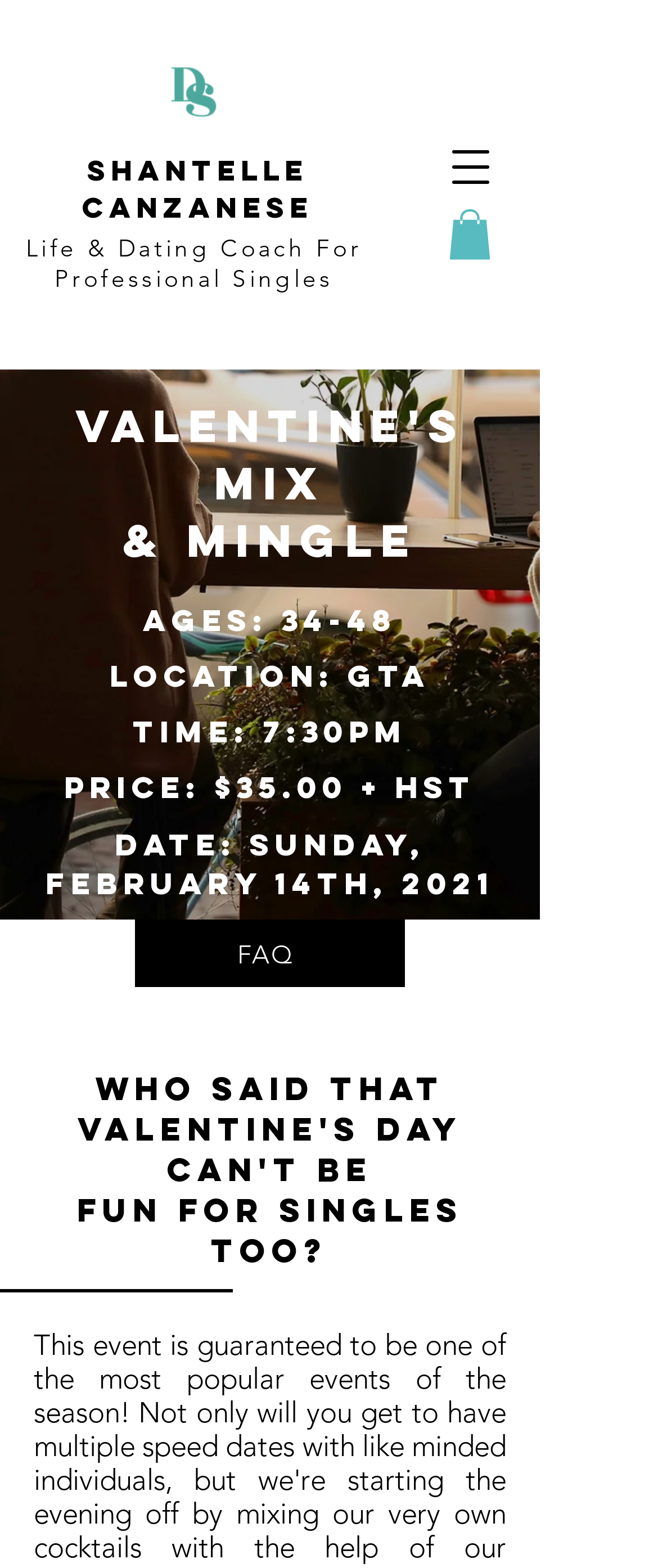Use the information in the screenshot to answer the question comprehensively: What is the location of the Valentine's Mix and Mingle event?

The location of the event is mentioned in the heading element with the text 'Location: GTA' located in the middle of the webpage.